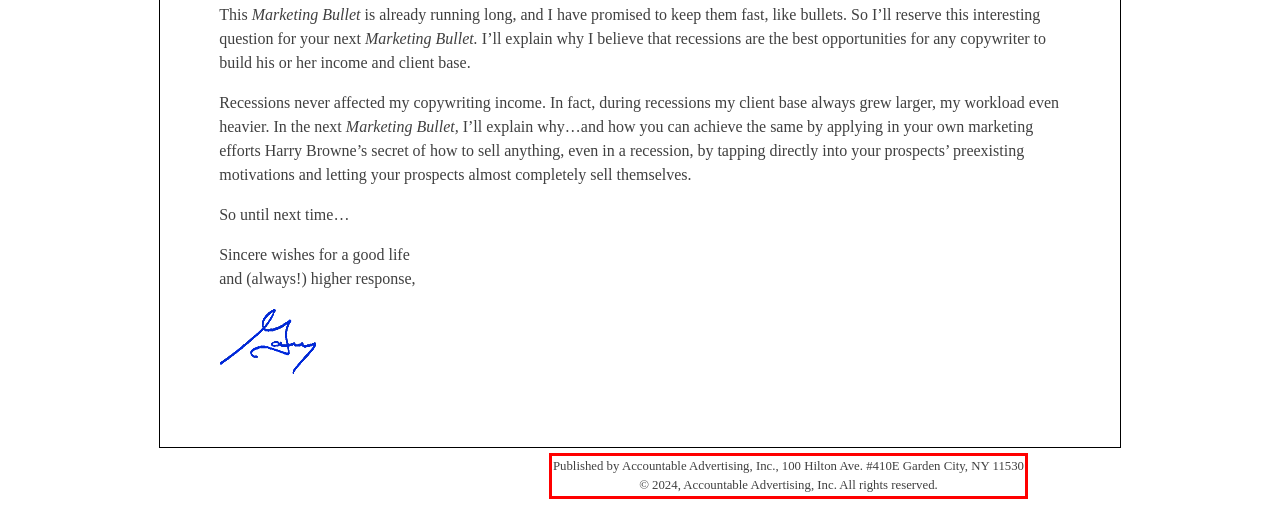Please extract the text content from the UI element enclosed by the red rectangle in the screenshot.

Published by Accountable Advertising, Inc., 100 Hilton Ave. #410E Garden City, NY 11530 © 2024, Accountable Advertising, Inc. All rights reserved.